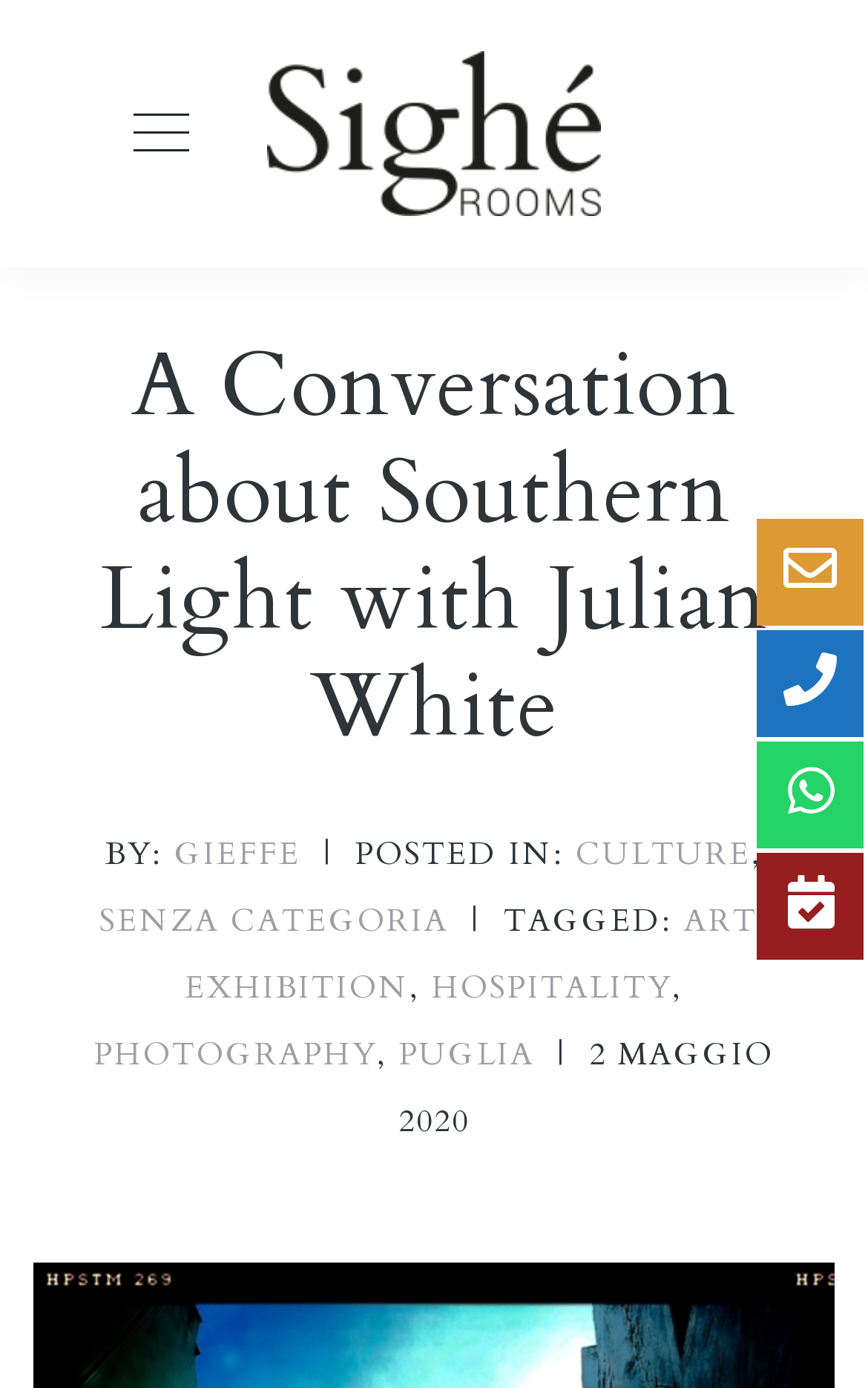Using the provided element description, identify the bounding box coordinates as (top-left x, top-left y, bottom-right x, bottom-right y). Ensure all values are between 0 and 1. Description: puglia

[0.46, 0.744, 0.616, 0.775]